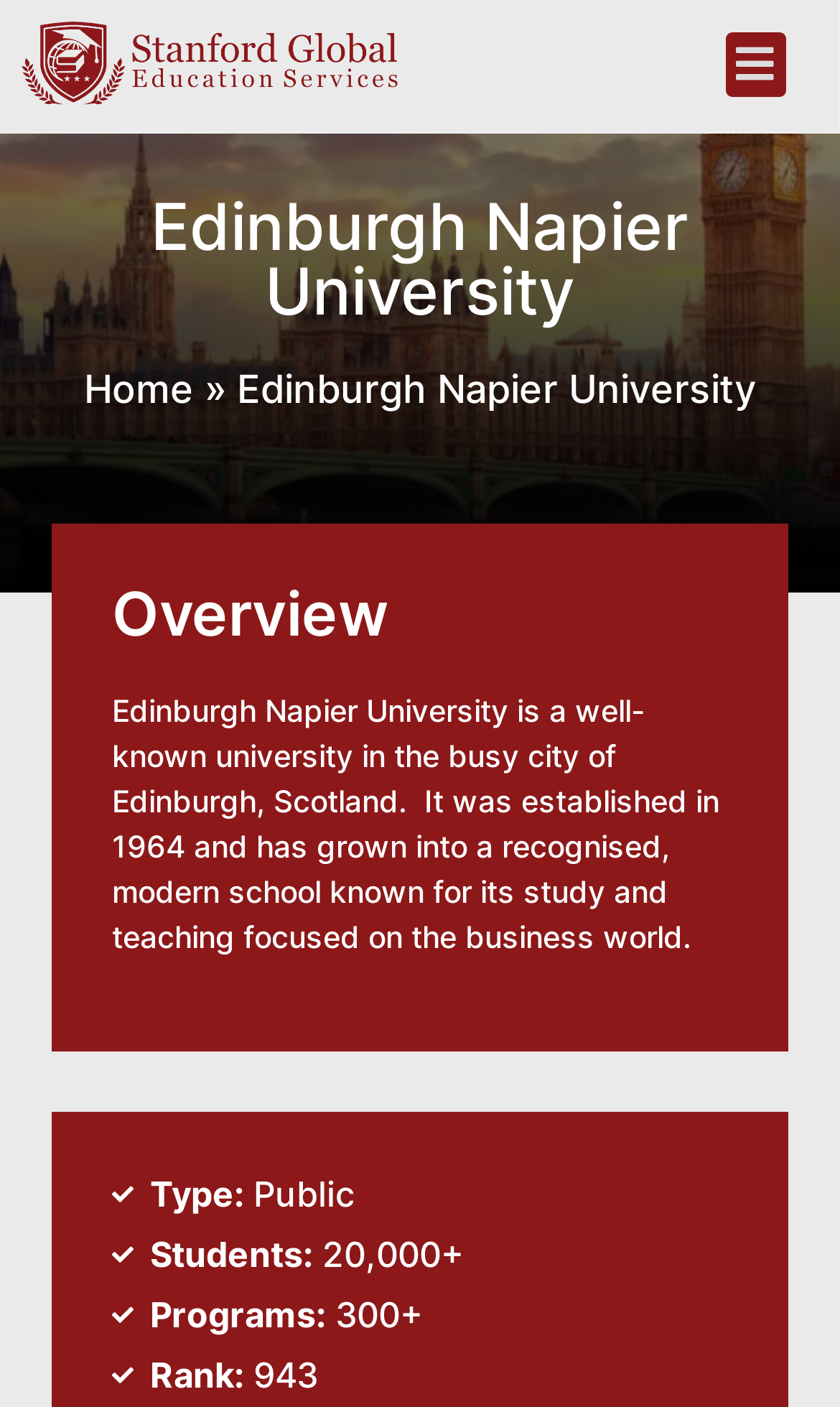Please determine and provide the text content of the webpage's heading.

Edinburgh Napier University